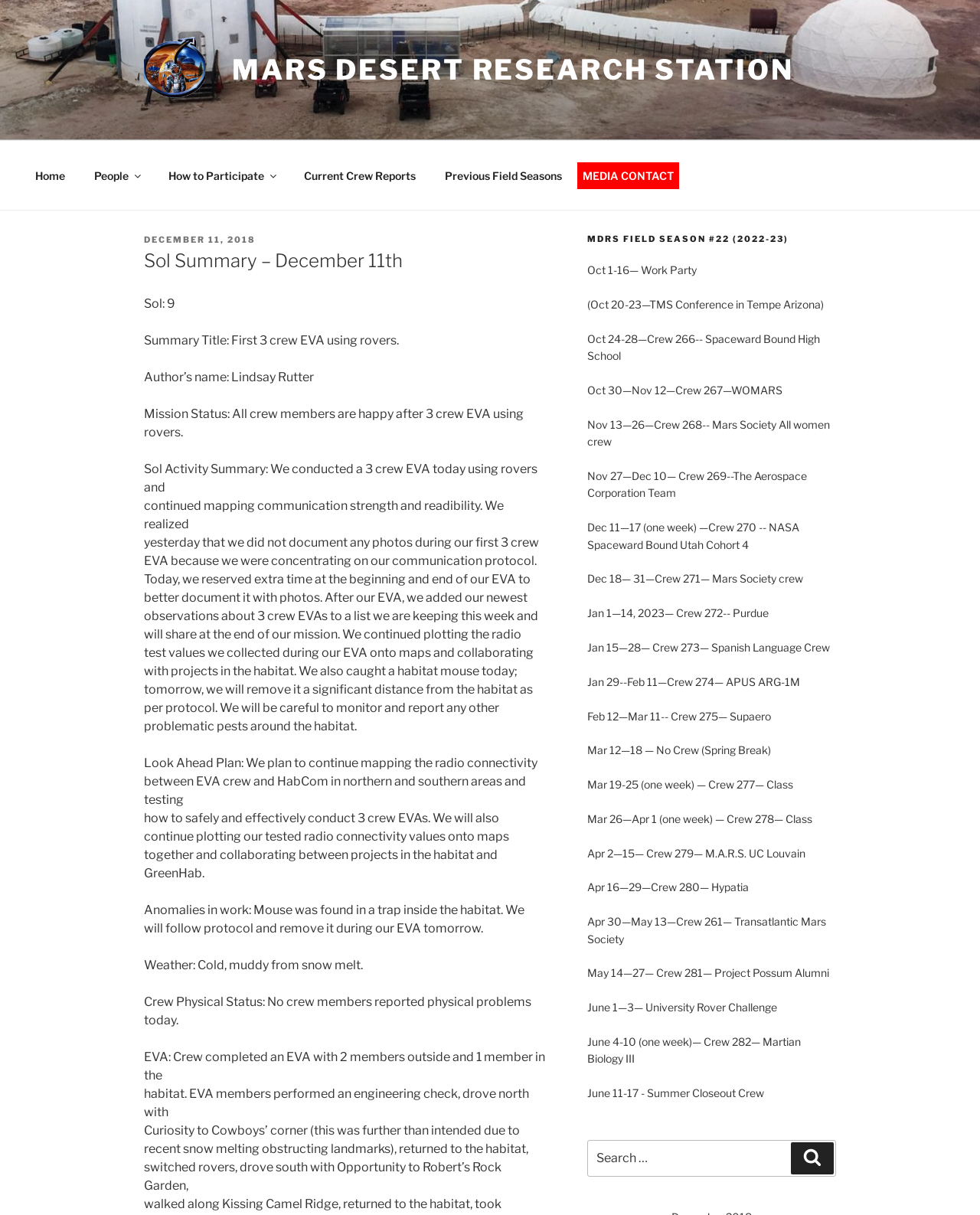What is the purpose of the EVA?
We need a detailed and exhaustive answer to the question. Please elaborate.

I found the answer by looking at the section that says 'We conducted a 3 crew EVA today using rovers and continued mapping communication strength and readability'. The purpose of the EVA is to map communication strength and readability.